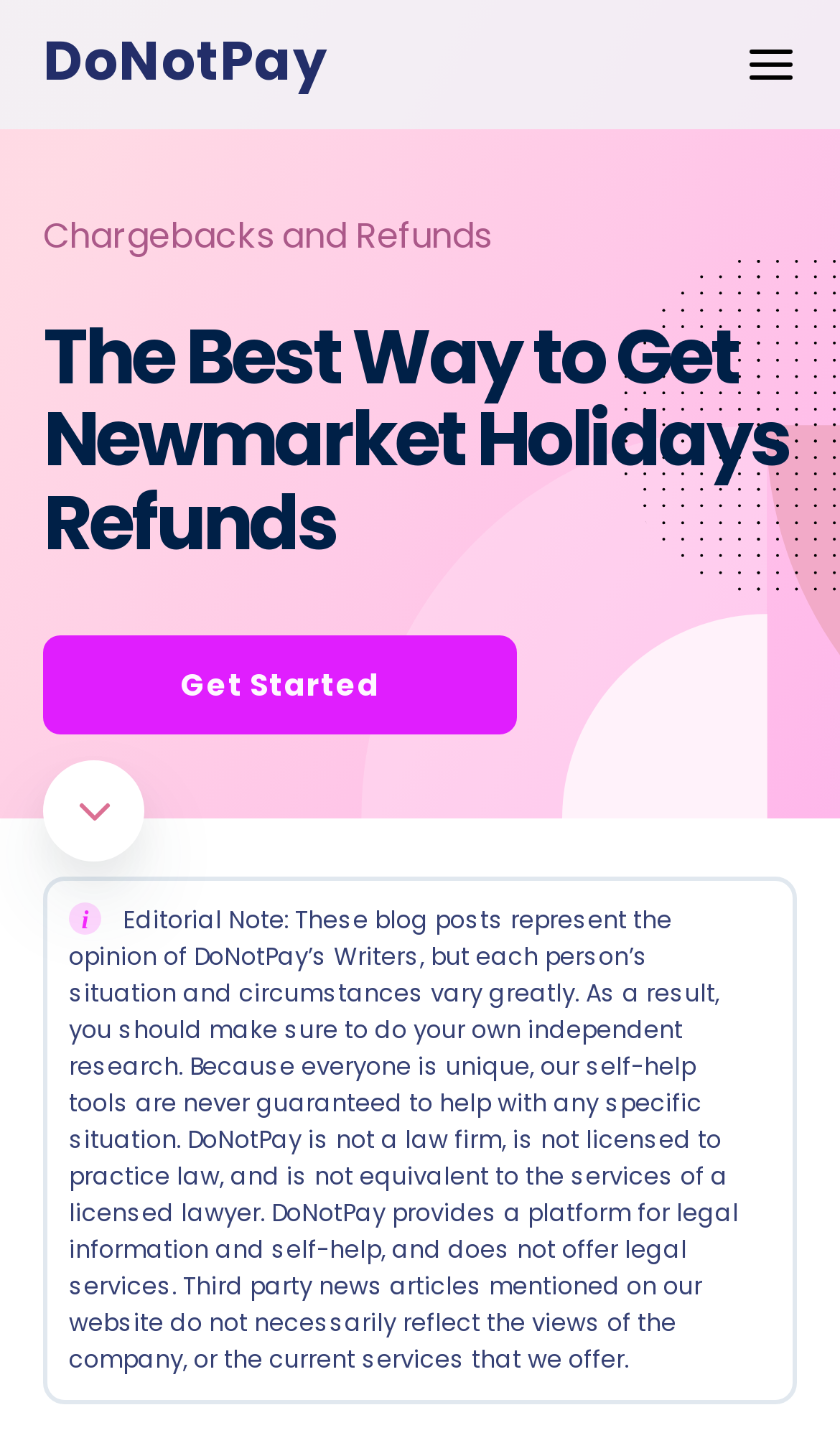Determine the bounding box coordinates of the clickable element to complete this instruction: "Learn more about chargebacks and refunds". Provide the coordinates in the format of four float numbers between 0 and 1, [left, top, right, bottom].

[0.051, 0.442, 0.949, 0.511]